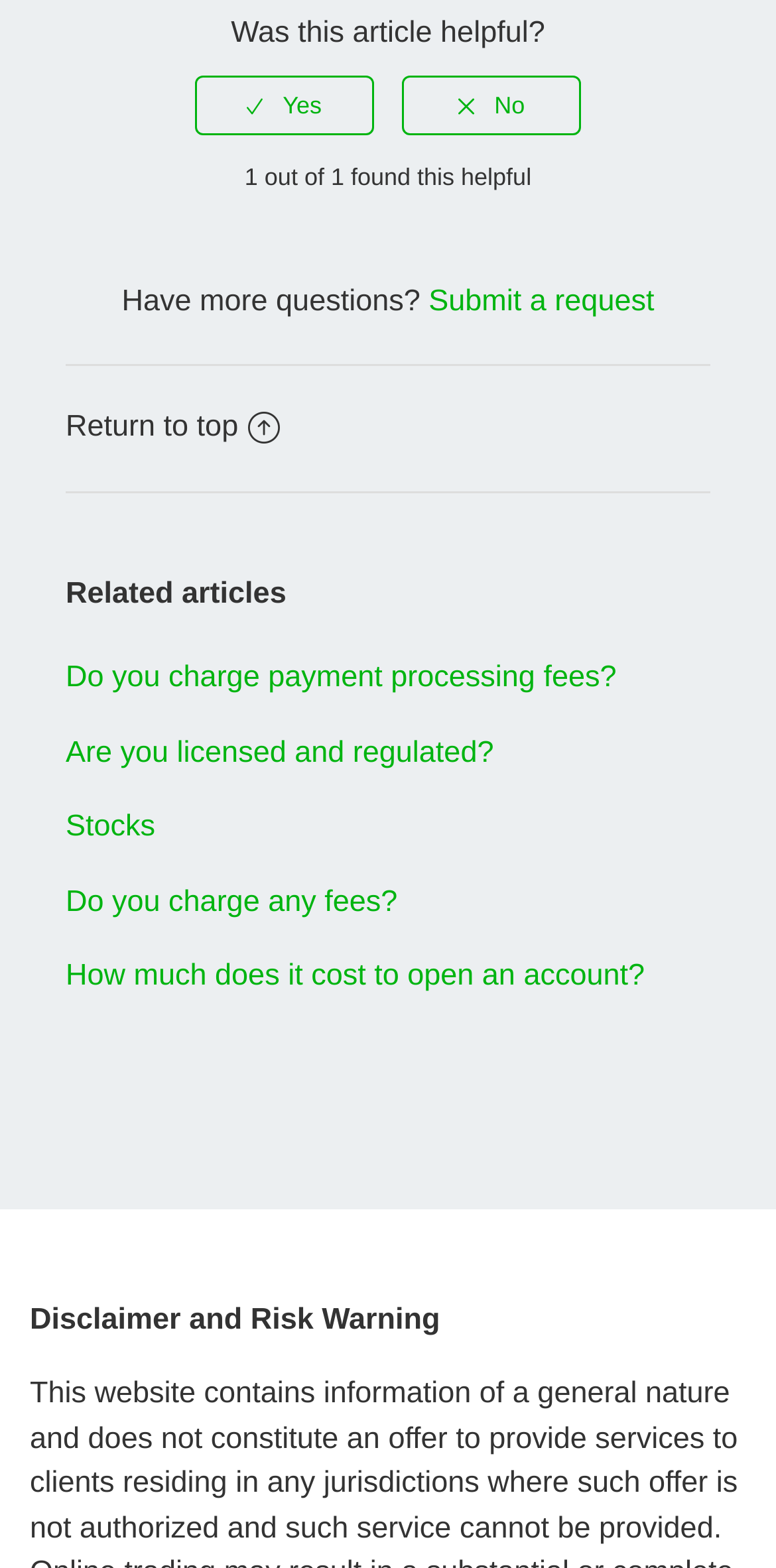Based on the element description Get A Quote, identify the bounding box coordinates for the UI element. The coordinates should be in the format (top-left x, top-left y, bottom-right x, bottom-right y) and within the 0 to 1 range.

None